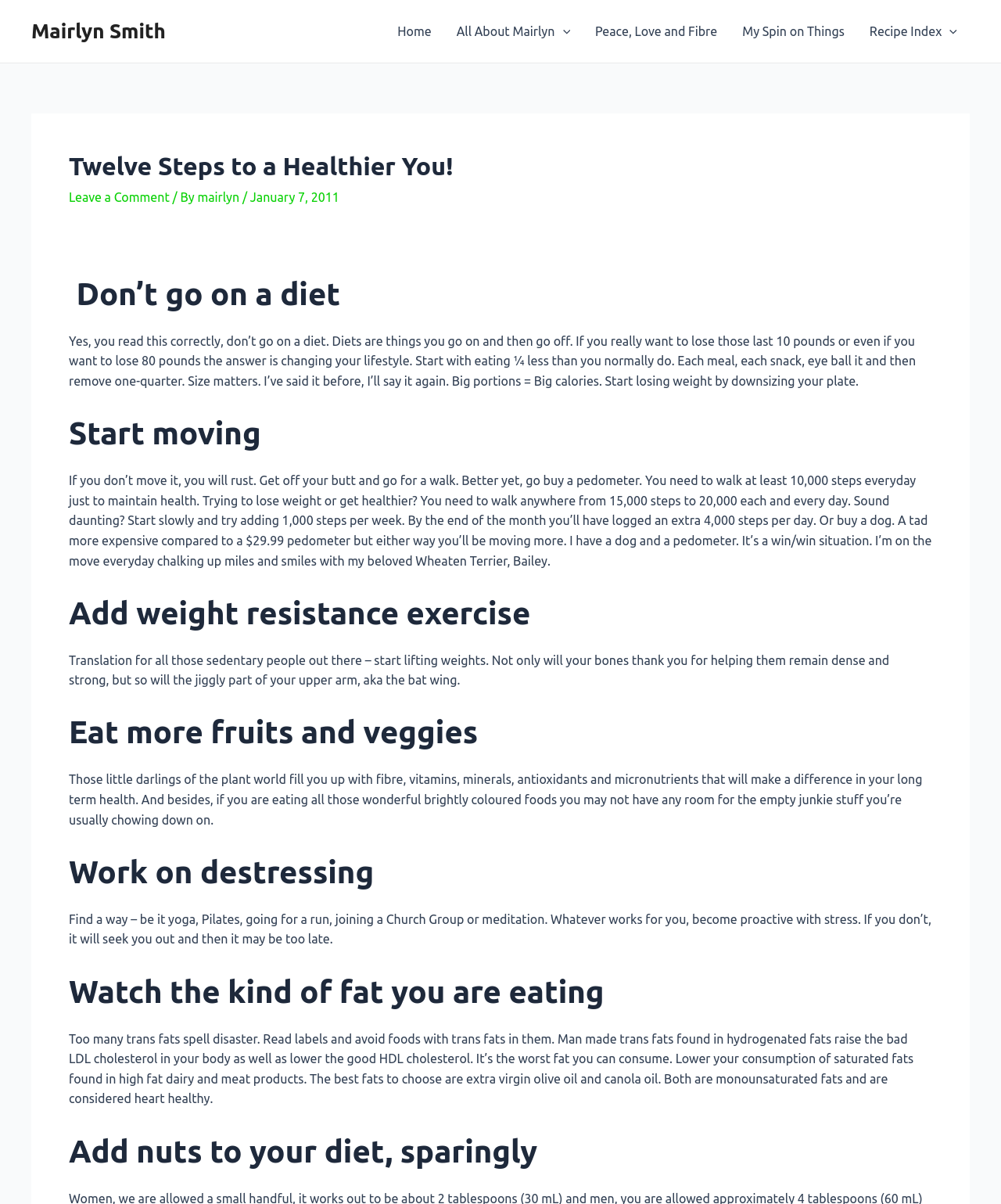Specify the bounding box coordinates of the area to click in order to execute this command: 'Click on the 'Mairlyn Smith' link'. The coordinates should consist of four float numbers ranging from 0 to 1, and should be formatted as [left, top, right, bottom].

[0.031, 0.017, 0.165, 0.035]